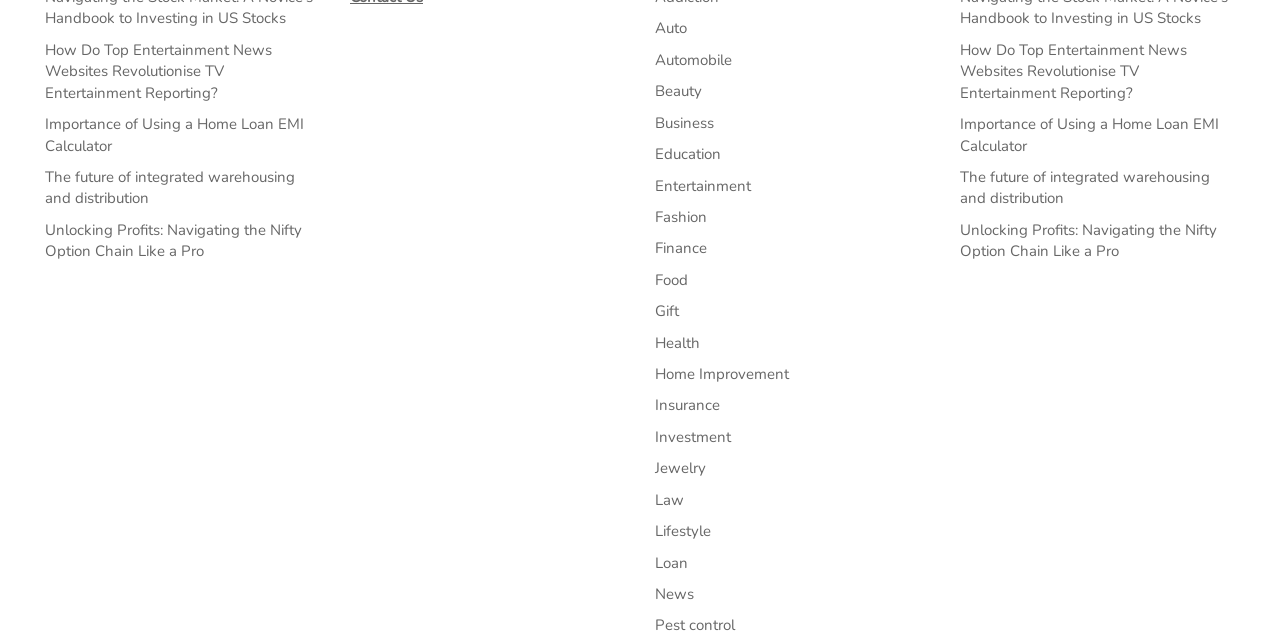Please identify the bounding box coordinates of the element's region that needs to be clicked to fulfill the following instruction: "Browse the 'Business' section". The bounding box coordinates should consist of four float numbers between 0 and 1, i.e., [left, top, right, bottom].

[0.512, 0.175, 0.558, 0.206]